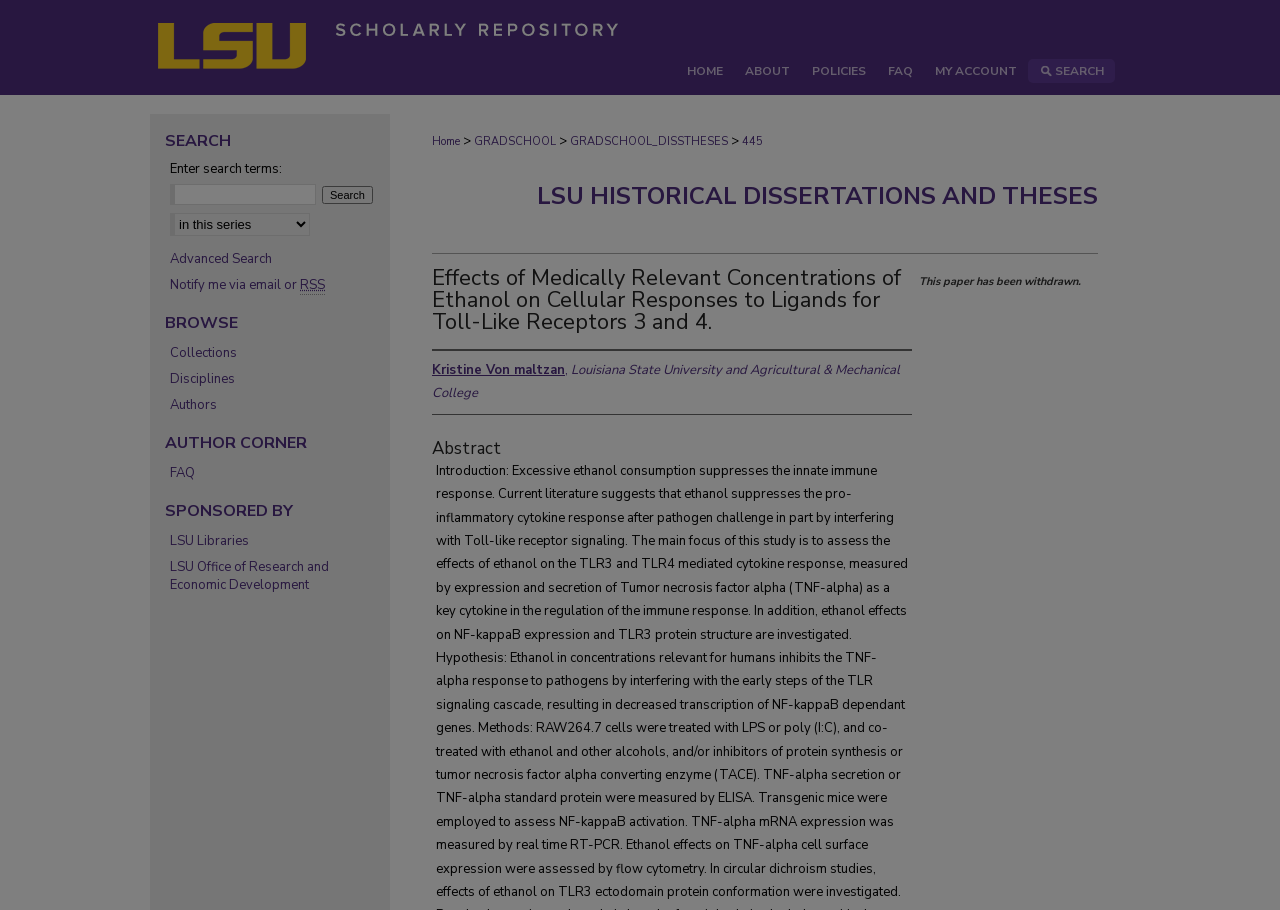Please determine the bounding box coordinates of the area that needs to be clicked to complete this task: 'Search for a term'. The coordinates must be four float numbers between 0 and 1, formatted as [left, top, right, bottom].

[0.133, 0.202, 0.247, 0.225]